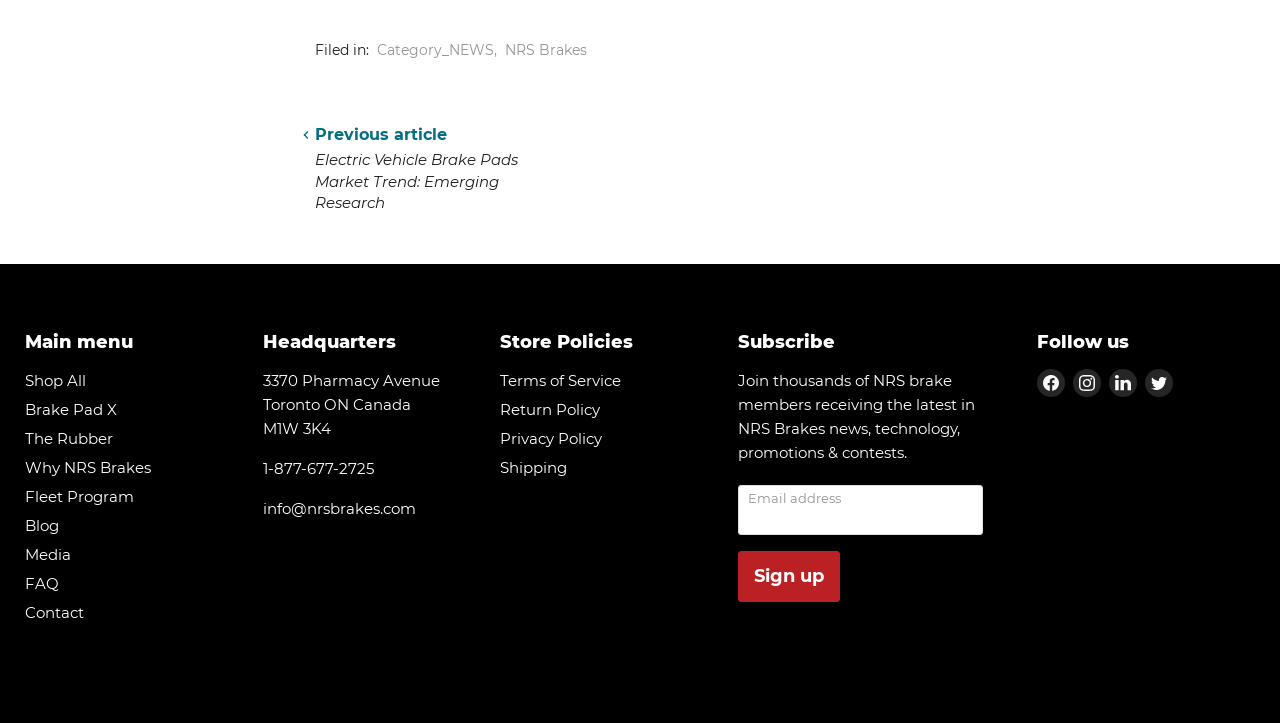Could you highlight the region that needs to be clicked to execute the instruction: "Click on the 'Sign up' button"?

[0.577, 0.763, 0.656, 0.833]